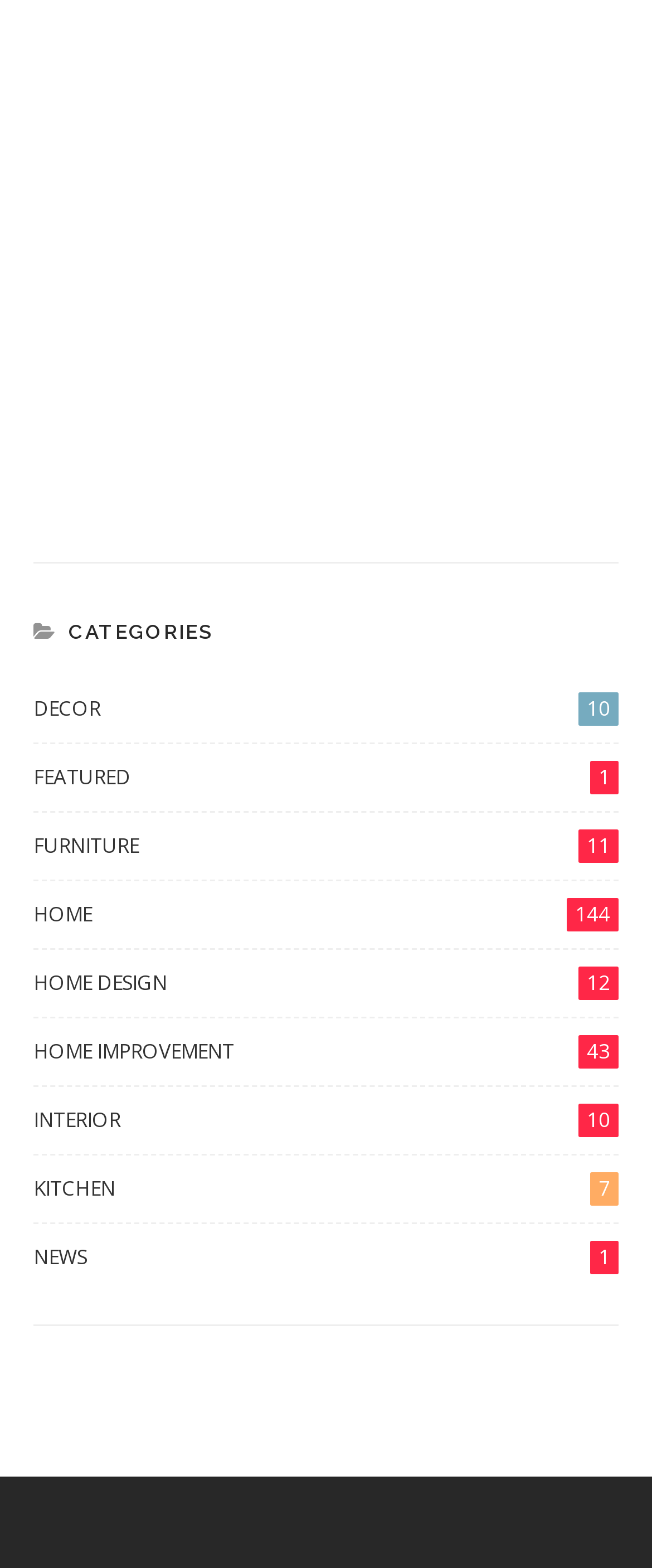What is the purpose of the webpage?
Provide a comprehensive and detailed answer to the question.

I looked at the content of the webpage, which includes articles about decorating, picking colors, and bathroom organization. The webpage also has categories related to home decor and design. Therefore, the purpose of the webpage is to provide information and resources on home decor and design.